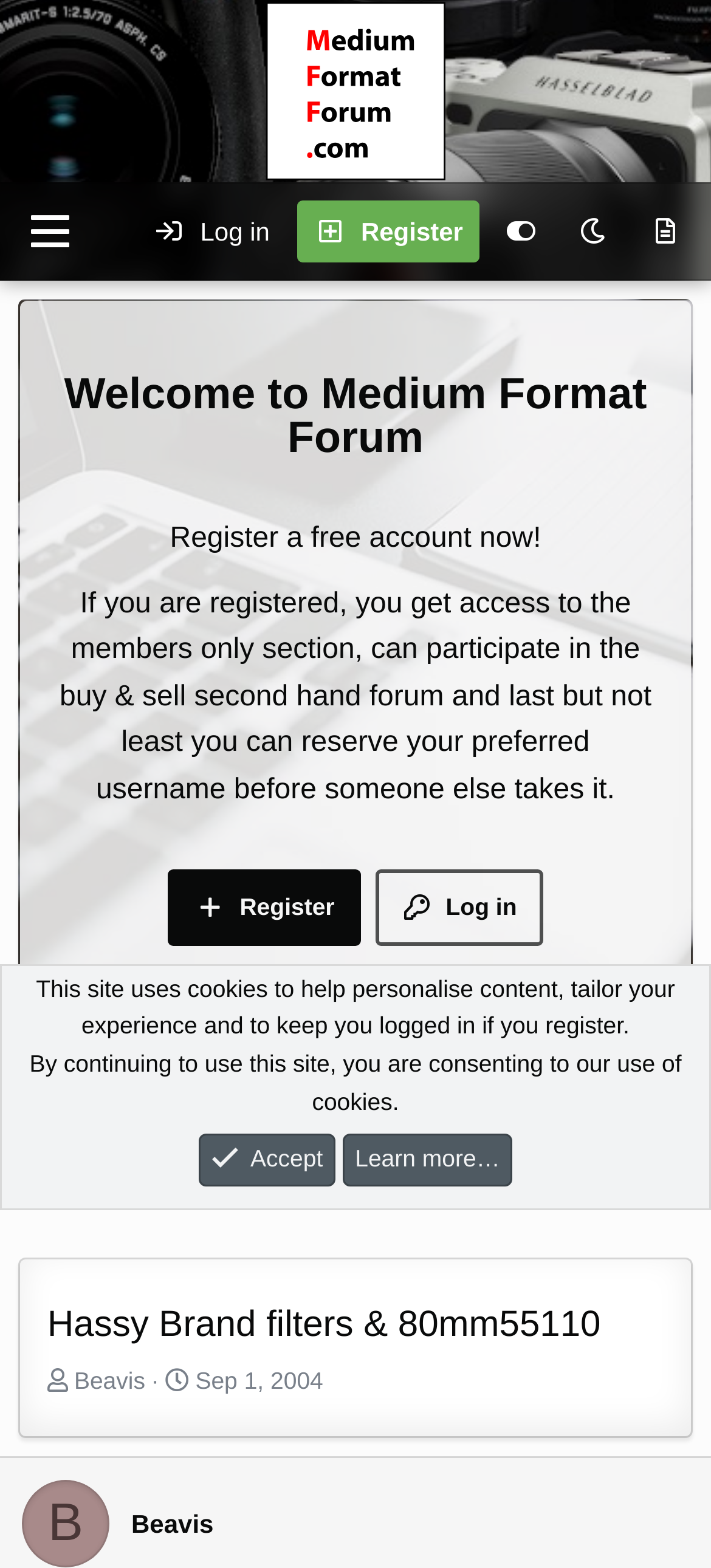How many sections are there in the forum?
Refer to the image and provide a thorough answer to the question.

I determined the answer by looking at the link elements 'Forums', 'Gear-talk', and 'Accessories', which suggest that there are three sections in the forum.